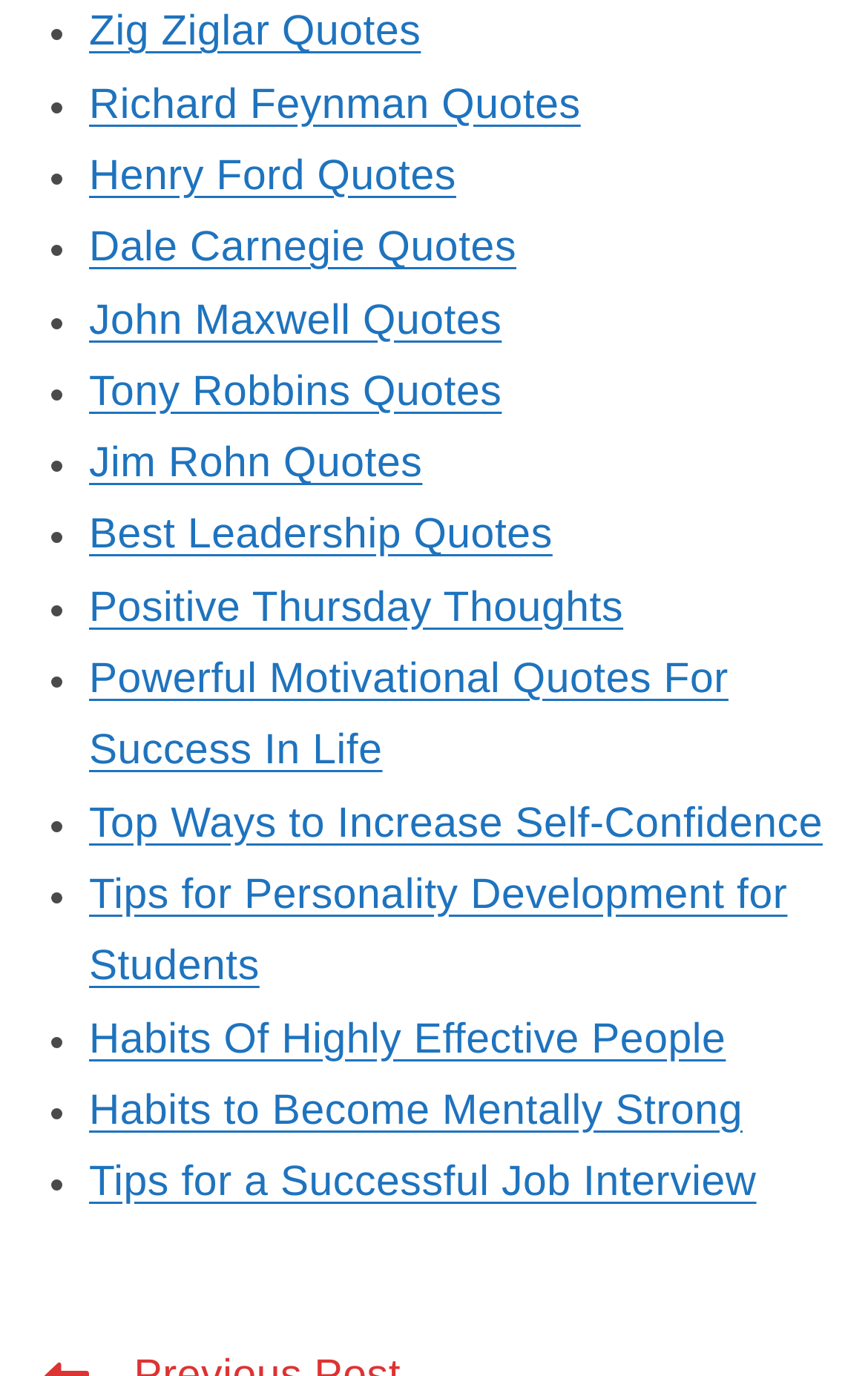How many list markers are there?
Using the details from the image, give an elaborate explanation to answer the question.

There are 20 list markers on the webpage, each represented by a '•' symbol, which are used to separate the different quote categories.